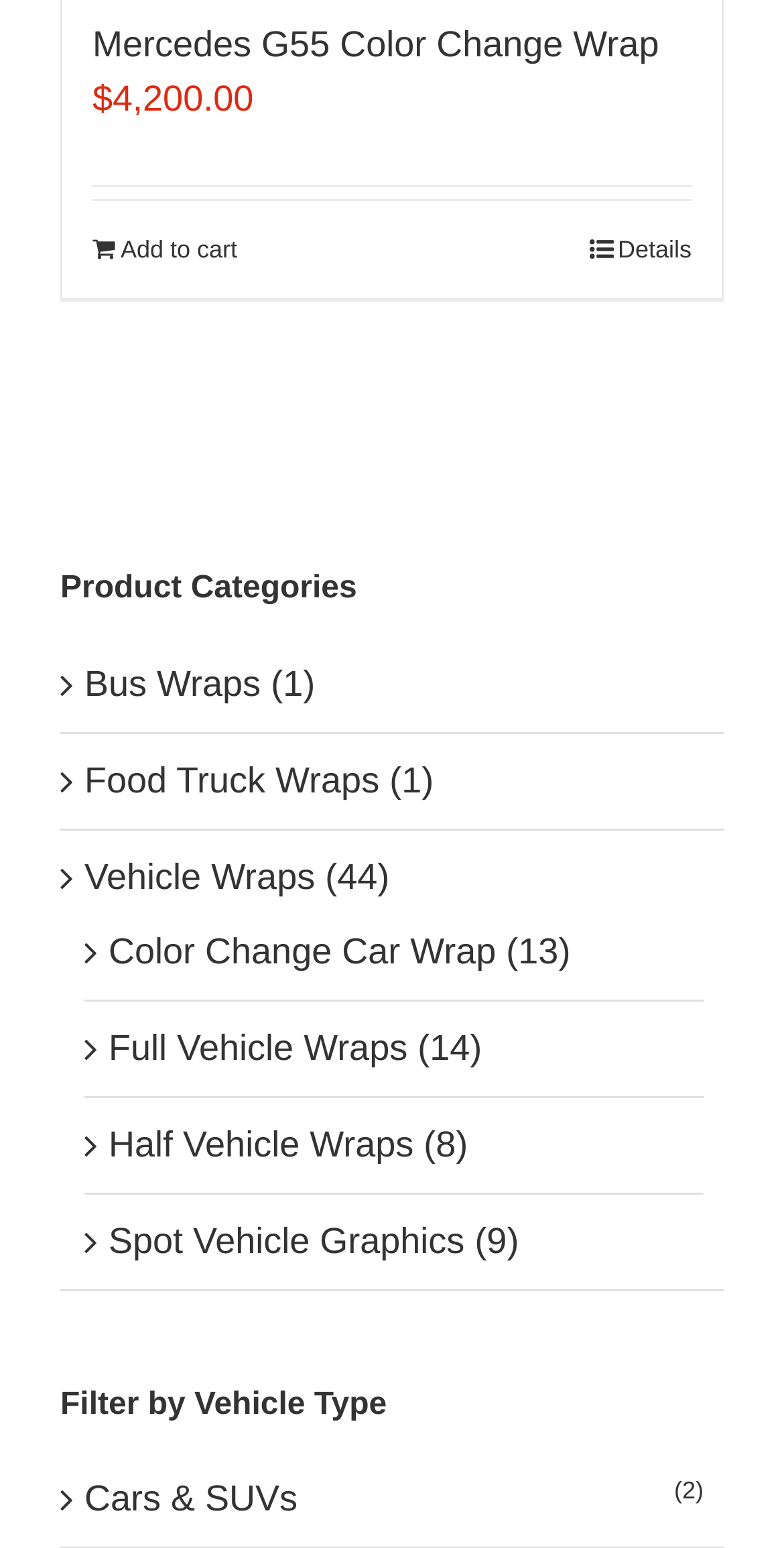Locate the bounding box coordinates of the clickable area needed to fulfill the instruction: "Filter by Cars & SUVs".

[0.108, 0.951, 0.38, 0.986]